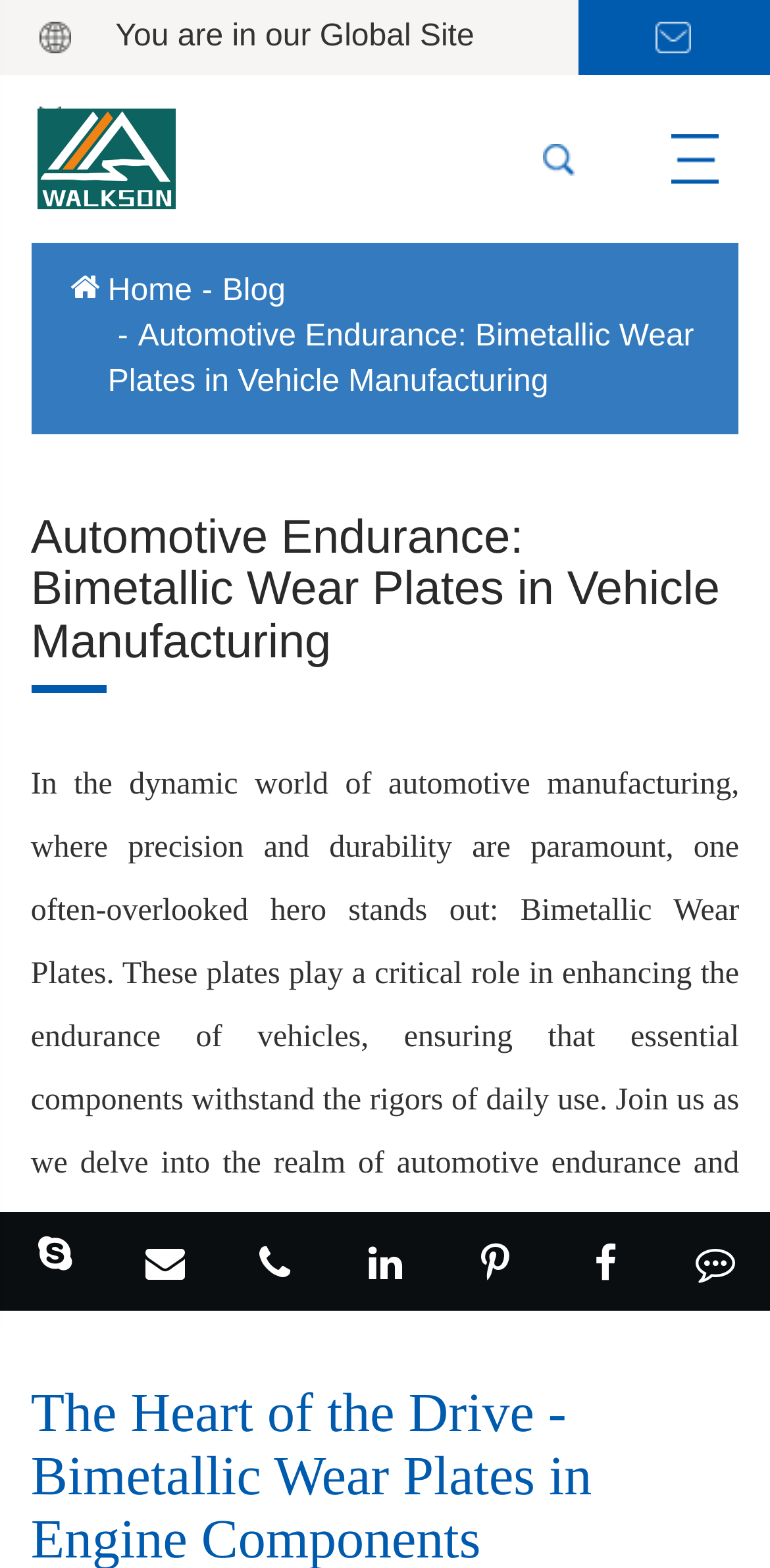How many links are there in the footer section of the webpage?
Using the image provided, answer with just one word or phrase.

5